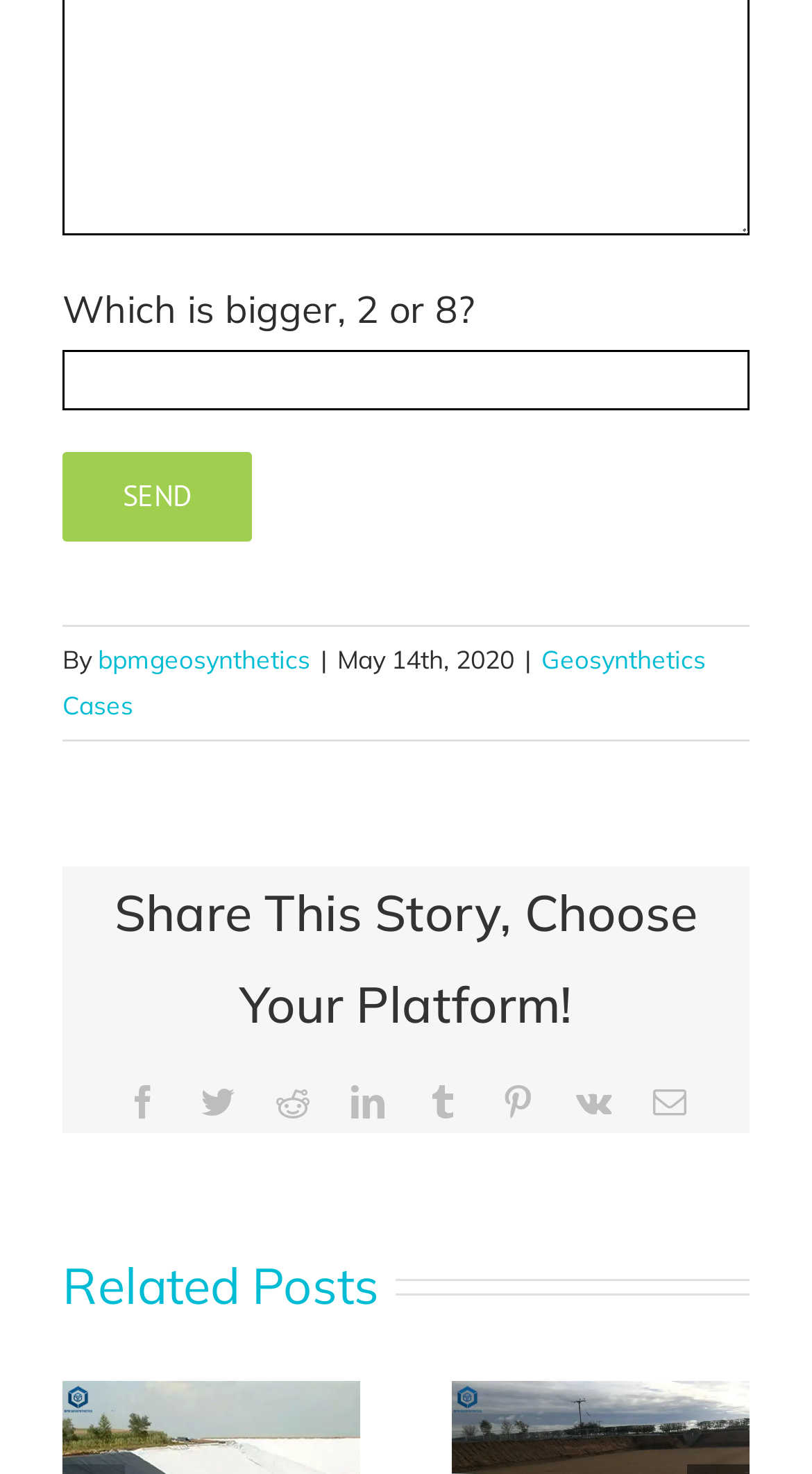Identify the bounding box coordinates of the region that needs to be clicked to carry out this instruction: "view related post about Filament Geotextile Membrane for Road Project in Kenya". Provide these coordinates as four float numbers ranging from 0 to 1, i.e., [left, top, right, bottom].

[0.268, 0.796, 0.36, 0.847]